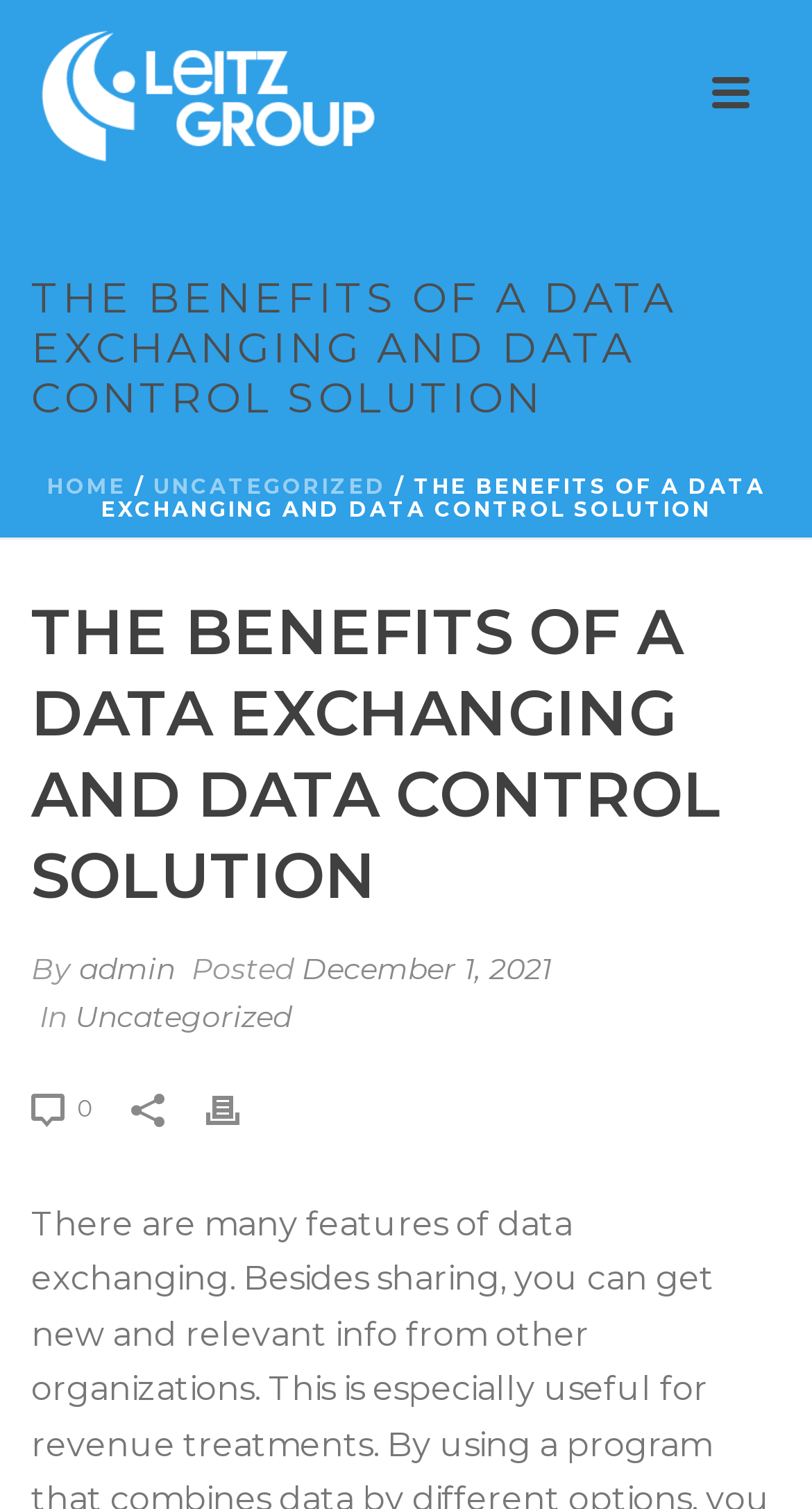Predict the bounding box coordinates of the UI element that matches this description: "alt="Gateway To Purpose"". The coordinates should be in the format [left, top, right, bottom] with each value between 0 and 1.

None